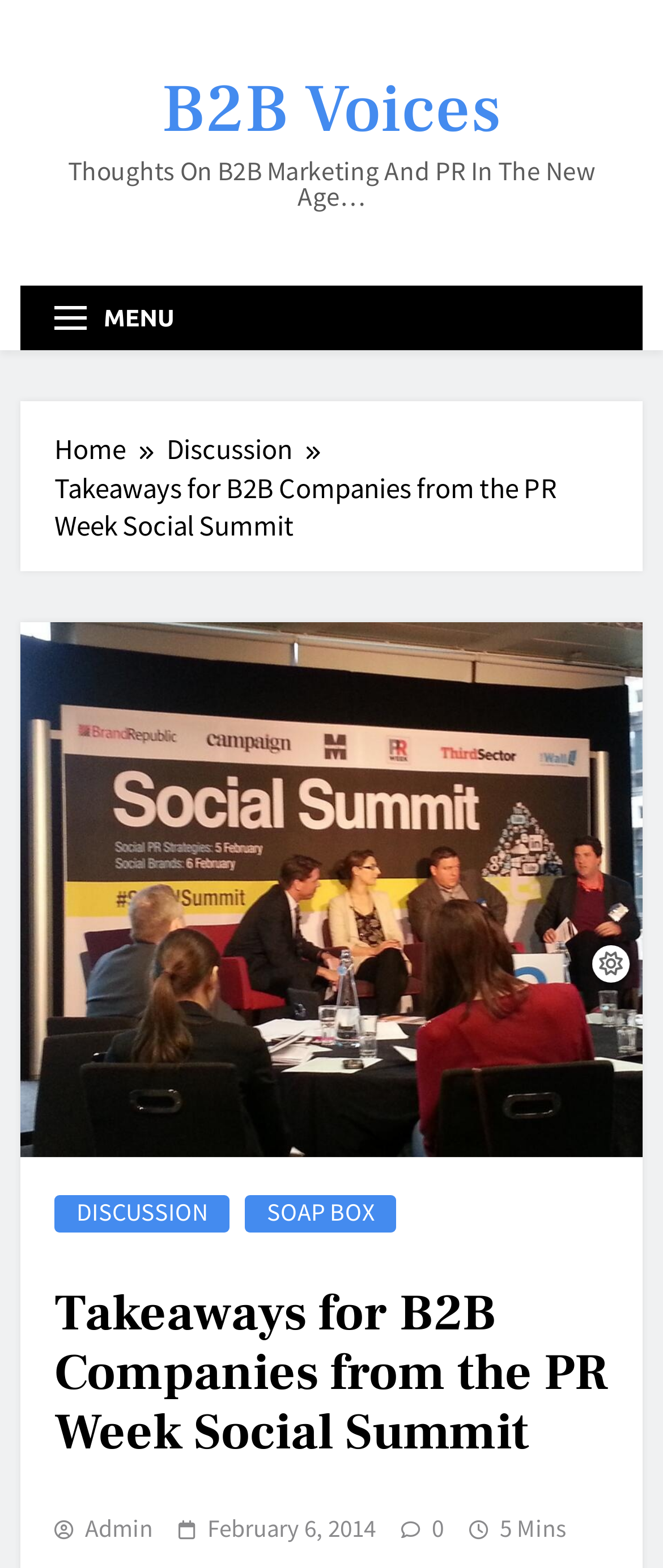Extract the bounding box coordinates of the UI element described: "thinkit creative". Provide the coordinates in the format [left, top, right, bottom] with values ranging from 0 to 1.

None